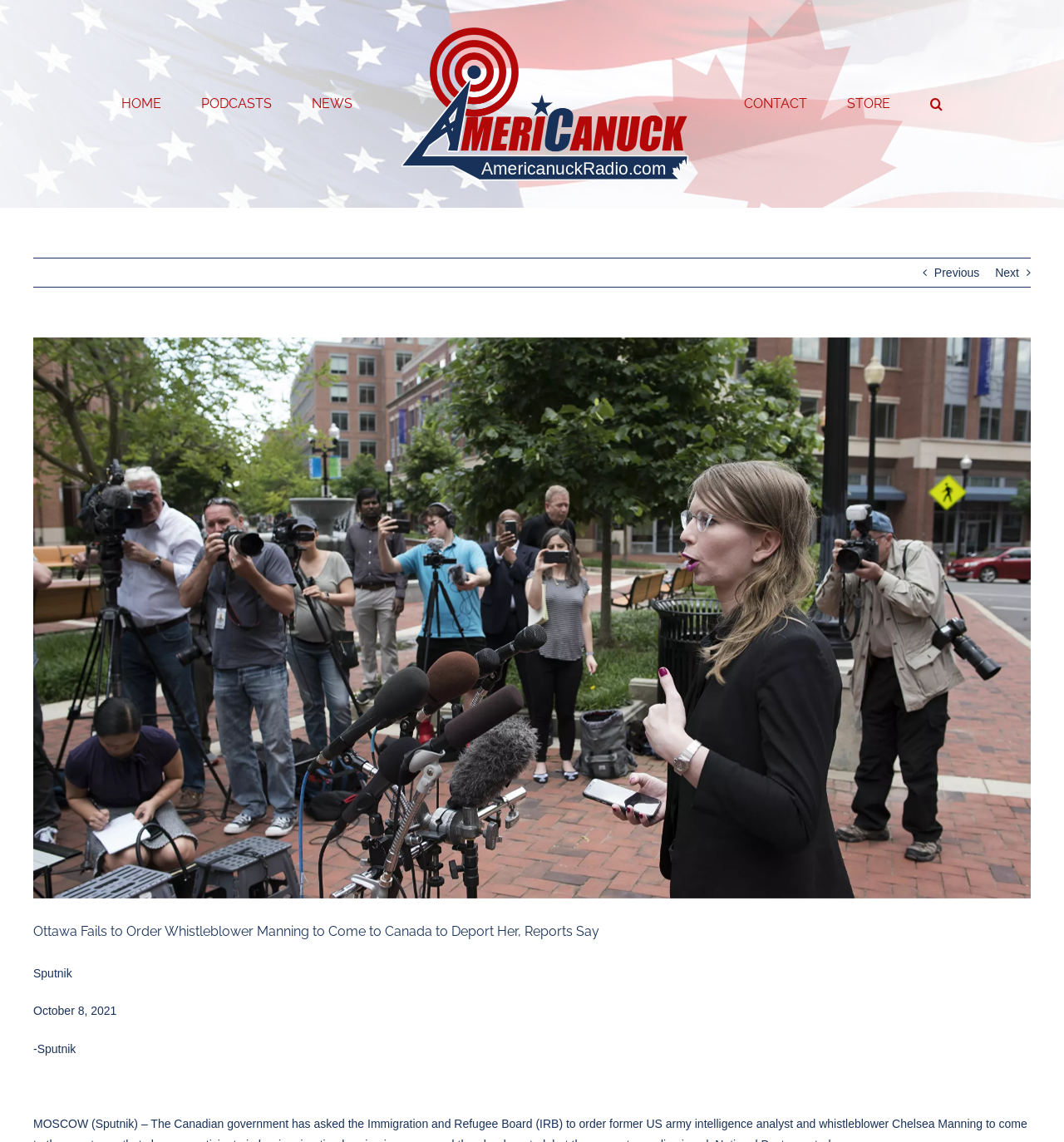Kindly determine the bounding box coordinates of the area that needs to be clicked to fulfill this instruction: "view previous page".

[0.878, 0.226, 0.921, 0.251]